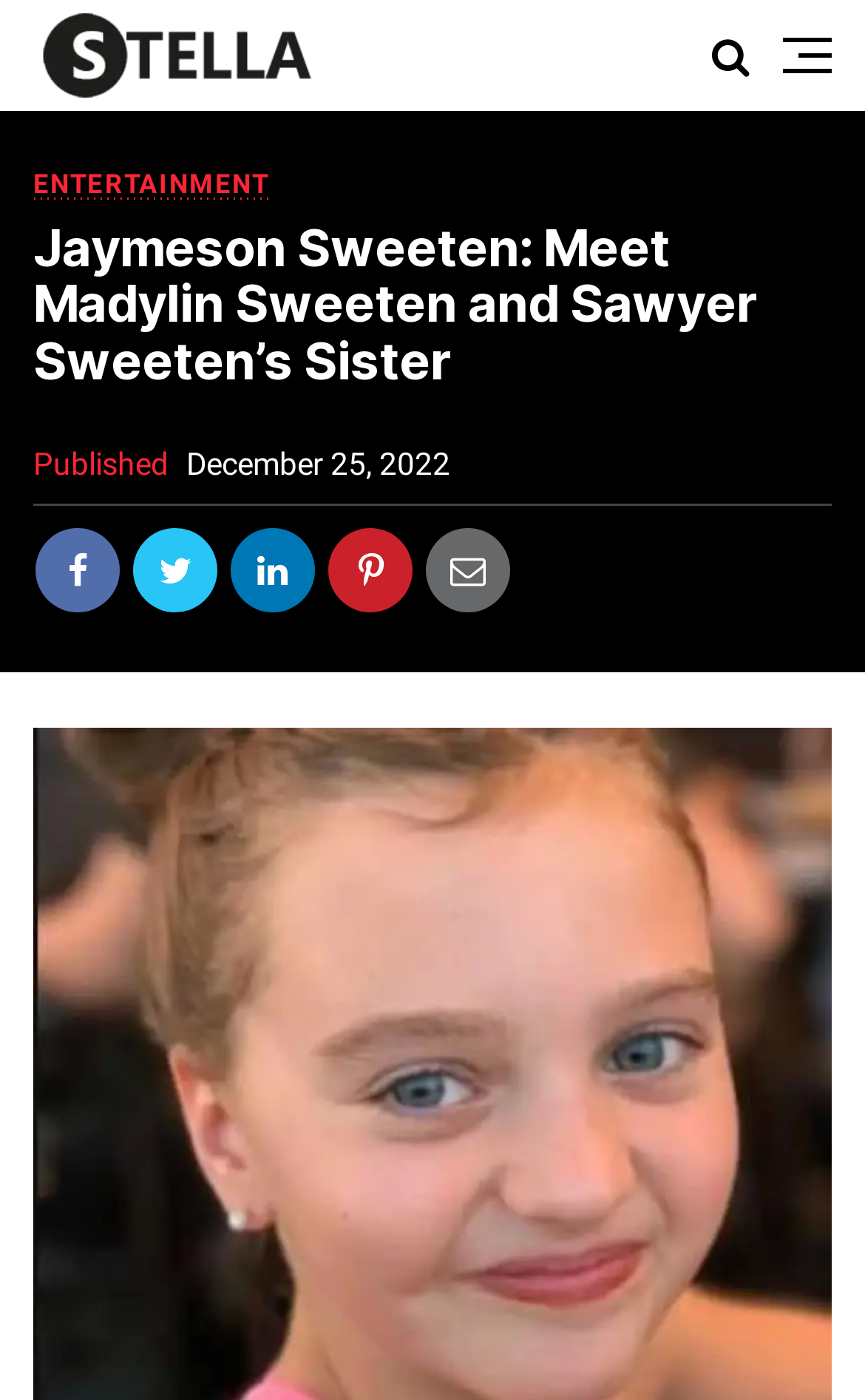Explain the webpage's design and content in an elaborate manner.

The webpage is about Jaymeson Sweeten, an American celebrity sibling. At the top left of the page, there is a link to "Life and Passion" accompanied by an image with the same name. Below this, there is a link to "ENTERTAINMENT". The main heading of the page, "Jaymeson Sweeten: Meet Madylin Sweeten and Sawyer Sweeten’s Sister", is located at the top center of the page. 

To the right of the main heading, there are two lines of text, with "Published" on the left and "December 25, 2022" on the right, indicating the publication date of the article. 

Below the main heading, there are five social media links, represented by icons, aligned horizontally from left to right. These icons are for sharing the article on various social media platforms.